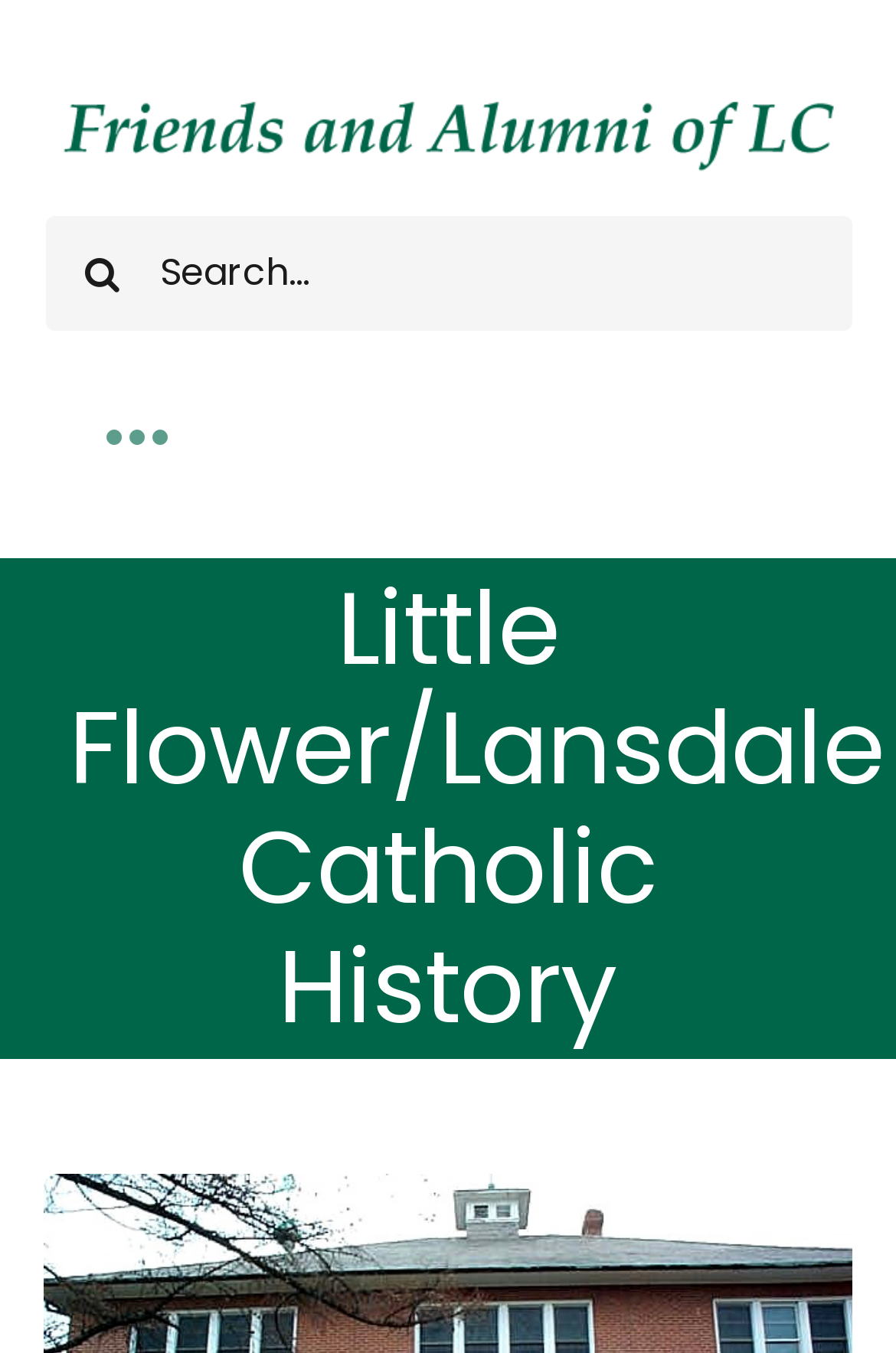Please identify the primary heading on the webpage and return its text.

Little Flower/Lansdale Catholic History